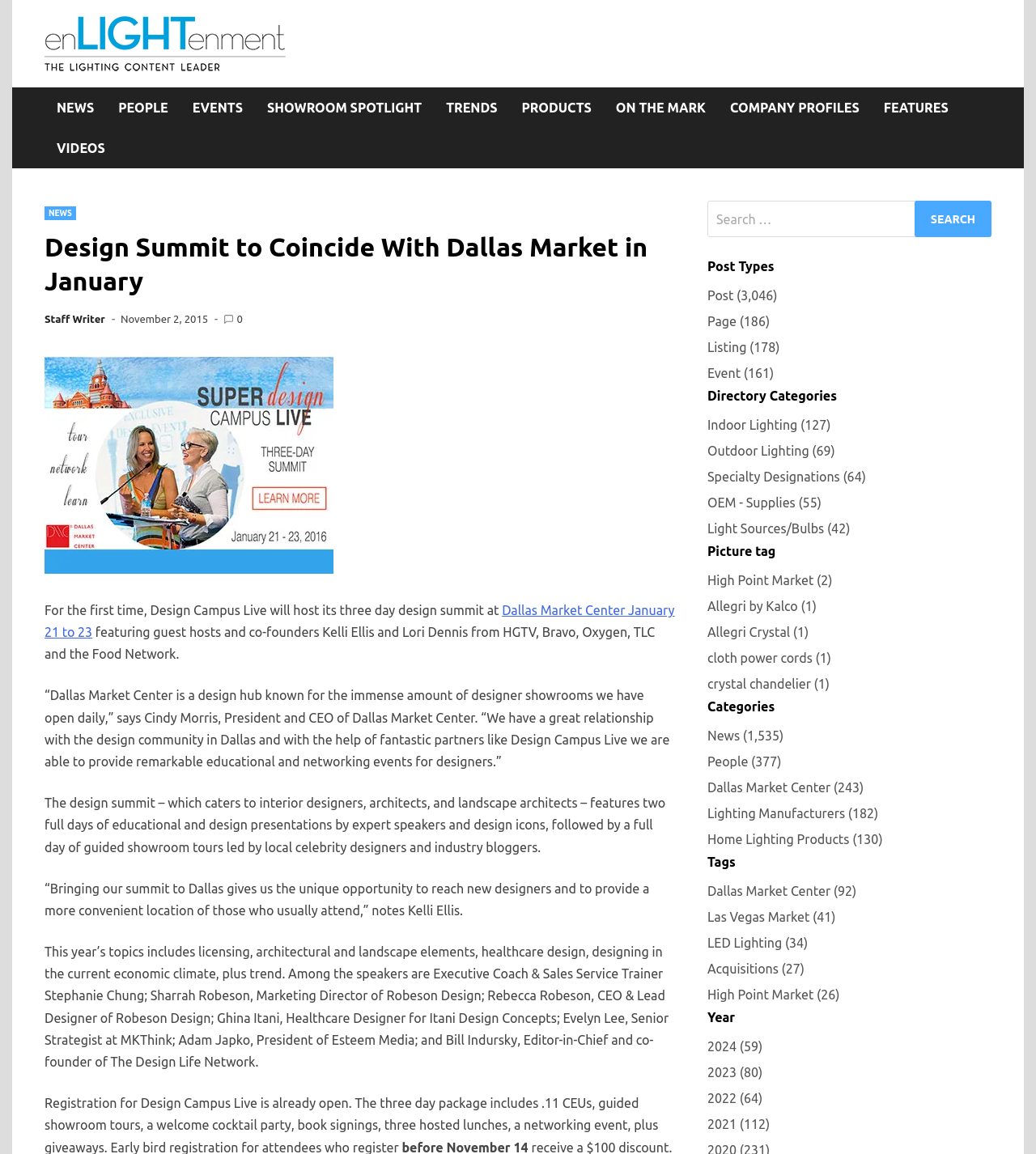Who are the guest hosts of the design summit?
Based on the screenshot, provide your answer in one word or phrase.

Lori Dennis and Kelli Ellis